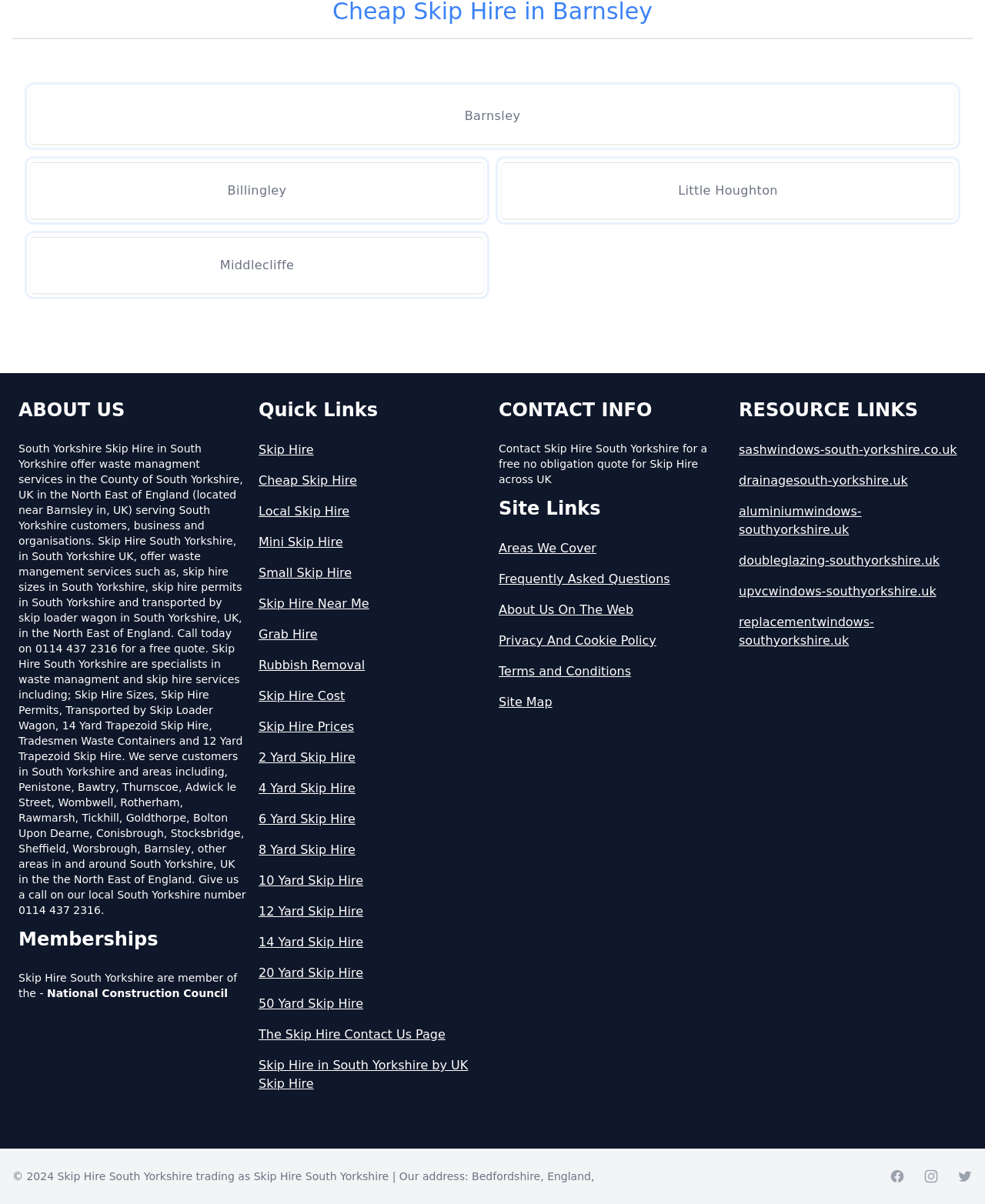Locate the bounding box coordinates of the segment that needs to be clicked to meet this instruction: "Click on 'Barnsley'".

[0.031, 0.073, 0.969, 0.119]